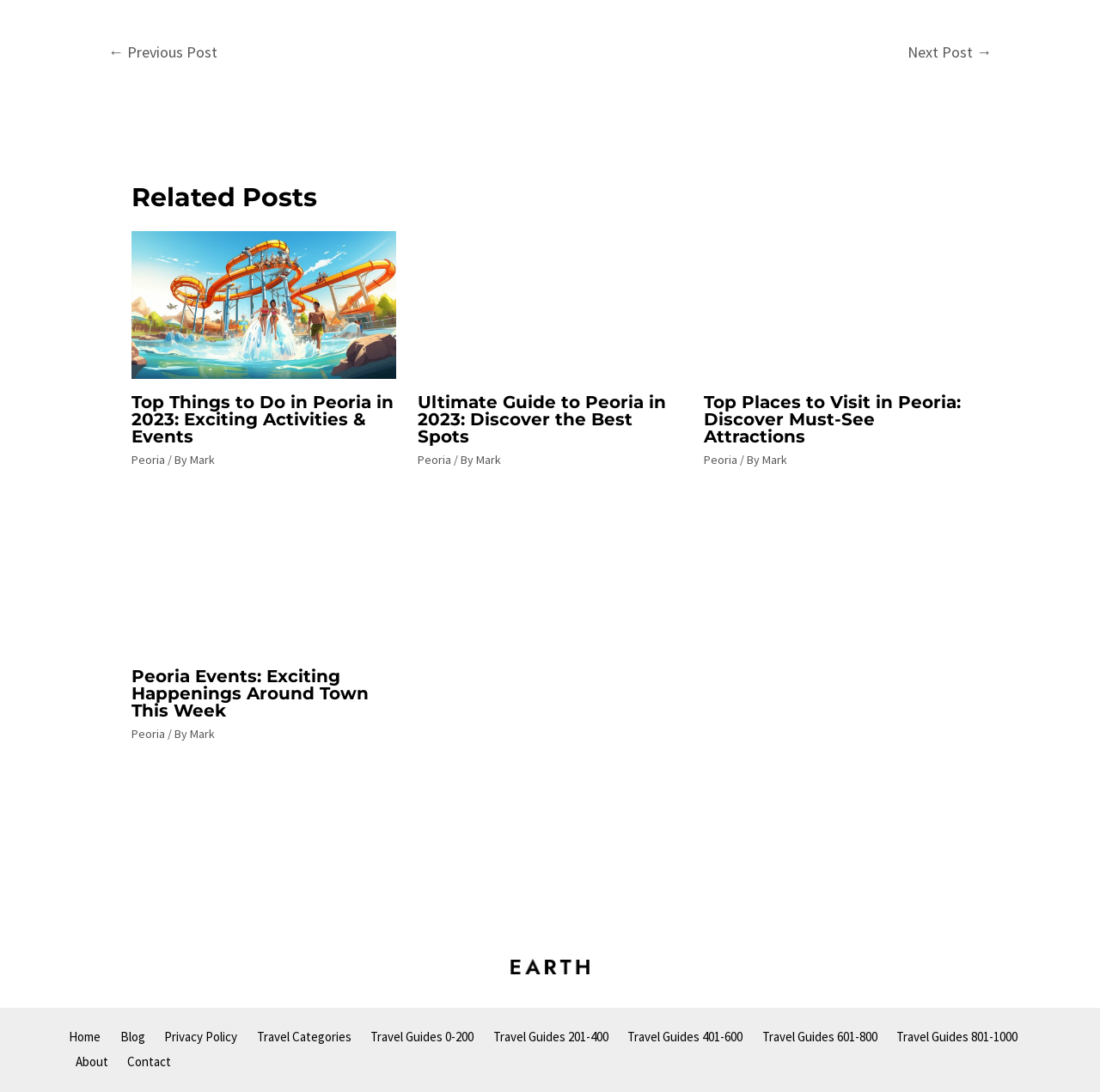Provide the bounding box coordinates of the HTML element this sentence describes: "alt="Guide to Peoria in 2023"". The bounding box coordinates consist of four float numbers between 0 and 1, i.e., [left, top, right, bottom].

[0.38, 0.269, 0.62, 0.287]